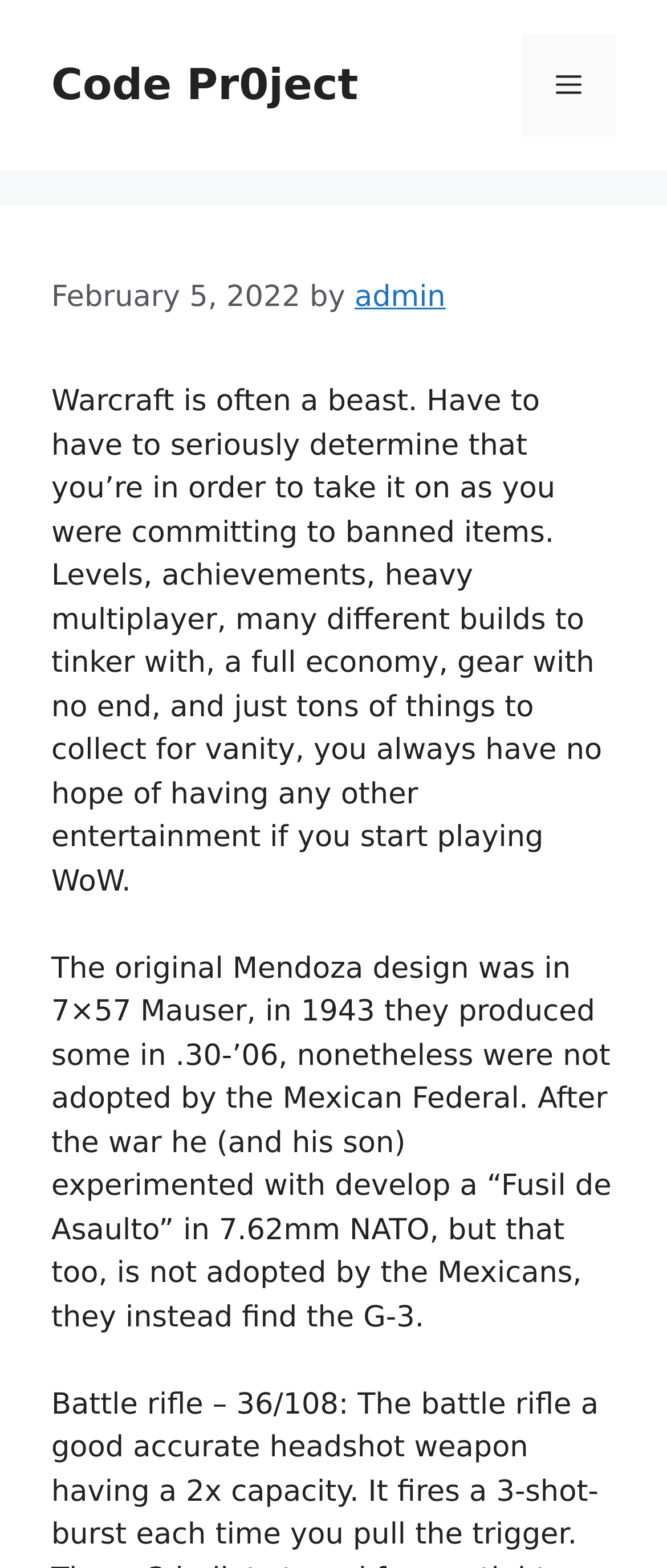Identify the bounding box coordinates for the UI element described as follows: "Code Pr0ject". Ensure the coordinates are four float numbers between 0 and 1, formatted as [left, top, right, bottom].

[0.077, 0.038, 0.537, 0.07]